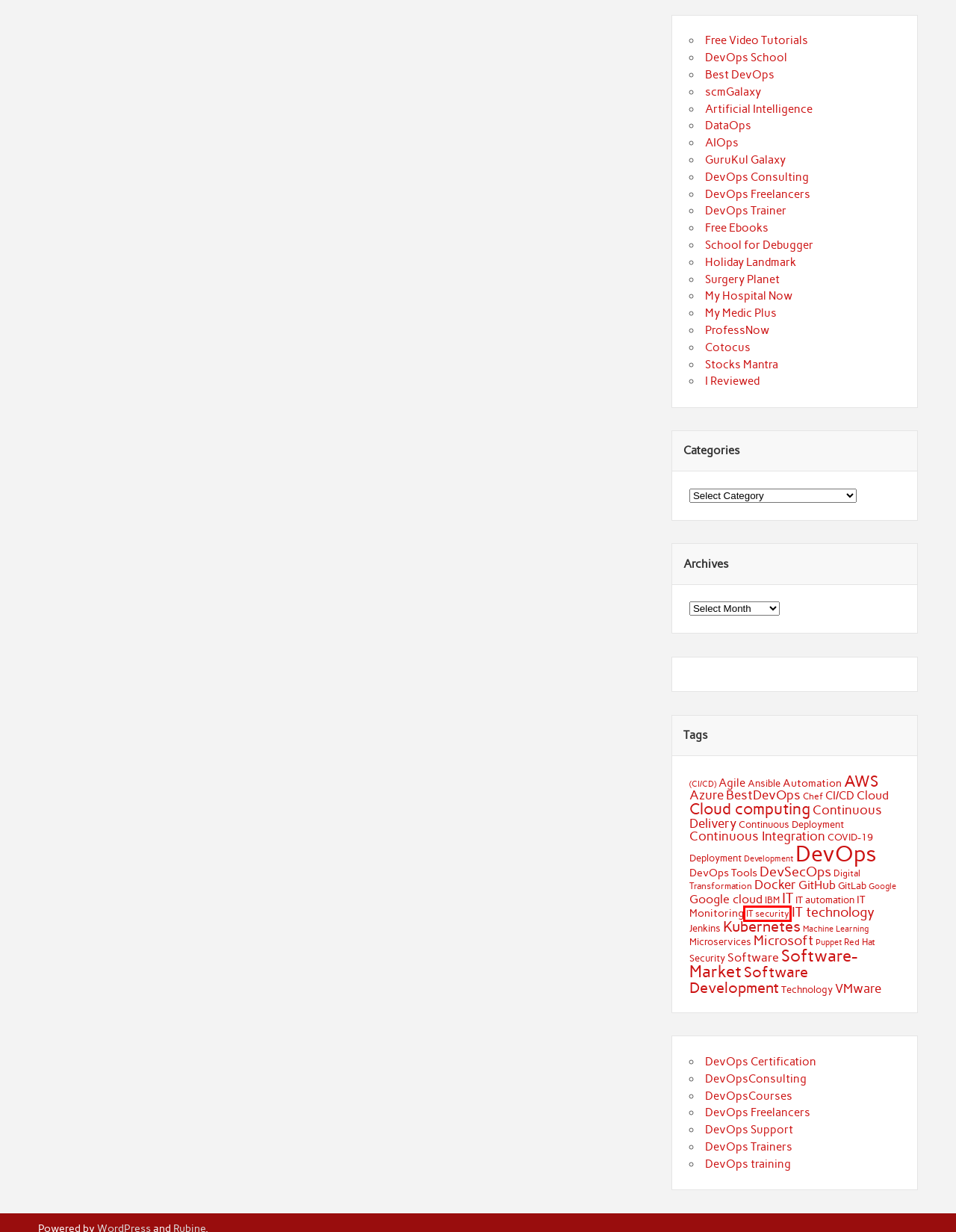Examine the screenshot of a webpage featuring a red bounding box and identify the best matching webpage description for the new page that results from clicking the element within the box. Here are the options:
A. Training - DevOps - DevSecOps - SRE - DataOps - AIOps
B. MyHospitalNow | Hospitals | Doctors
C. Google Archives - DevOps - DevSecOps - SRE - DataOps - AIOps
D. Kubernetes Archives - DevOps - DevSecOps - SRE - DataOps - AIOps
E. Red Hat Archives - DevOps - DevSecOps - SRE - DataOps - AIOps
F. CI/CD Archives - DevOps - DevSecOps - SRE - DataOps - AIOps
G. Google cloud Archives - DevOps - DevSecOps - SRE - DataOps - AIOps
H. IT security Archives - DevOps - DevSecOps - SRE - DataOps - AIOps

H